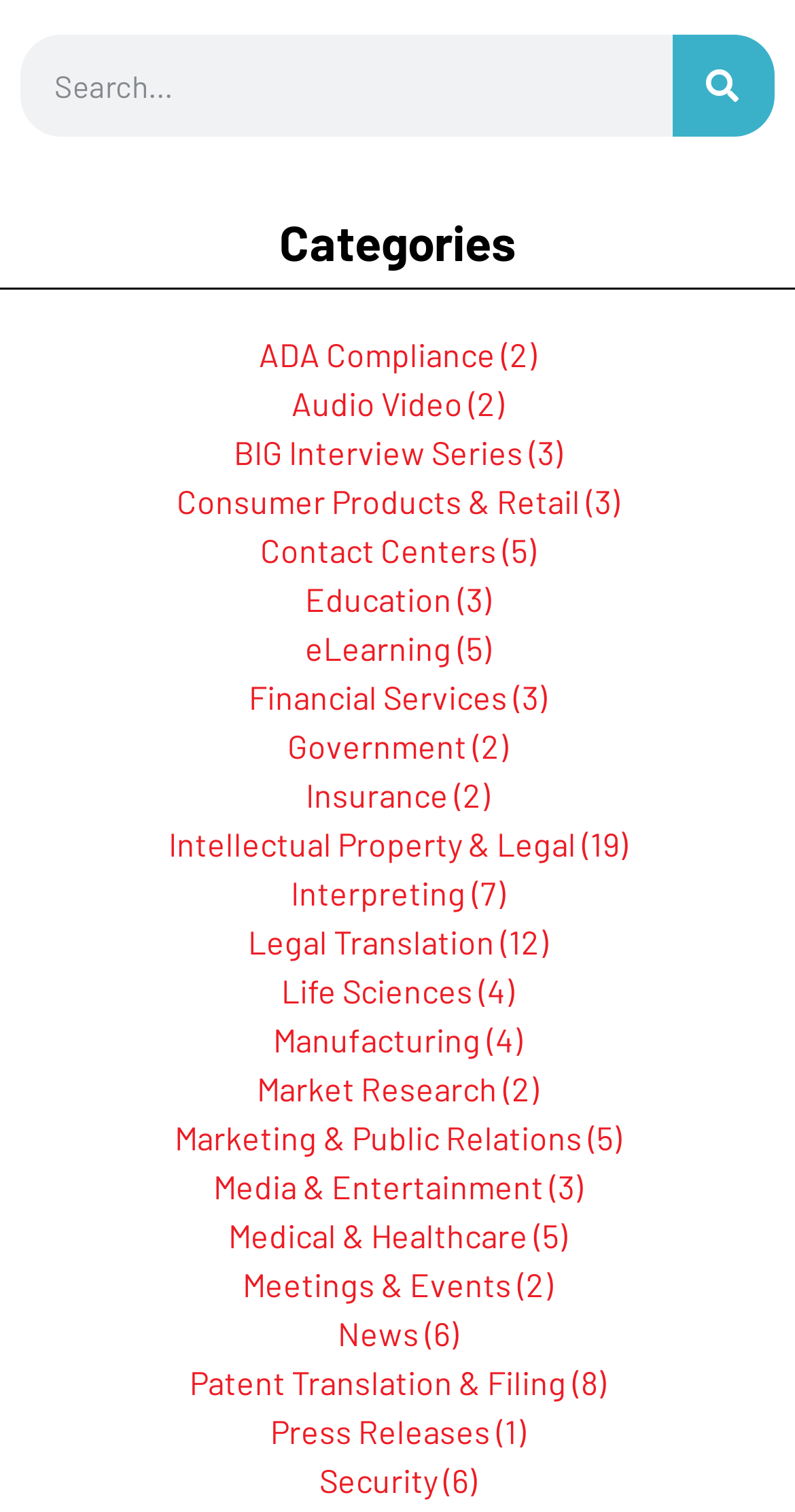Please reply to the following question with a single word or a short phrase:
Is there a search function on the page?

Yes